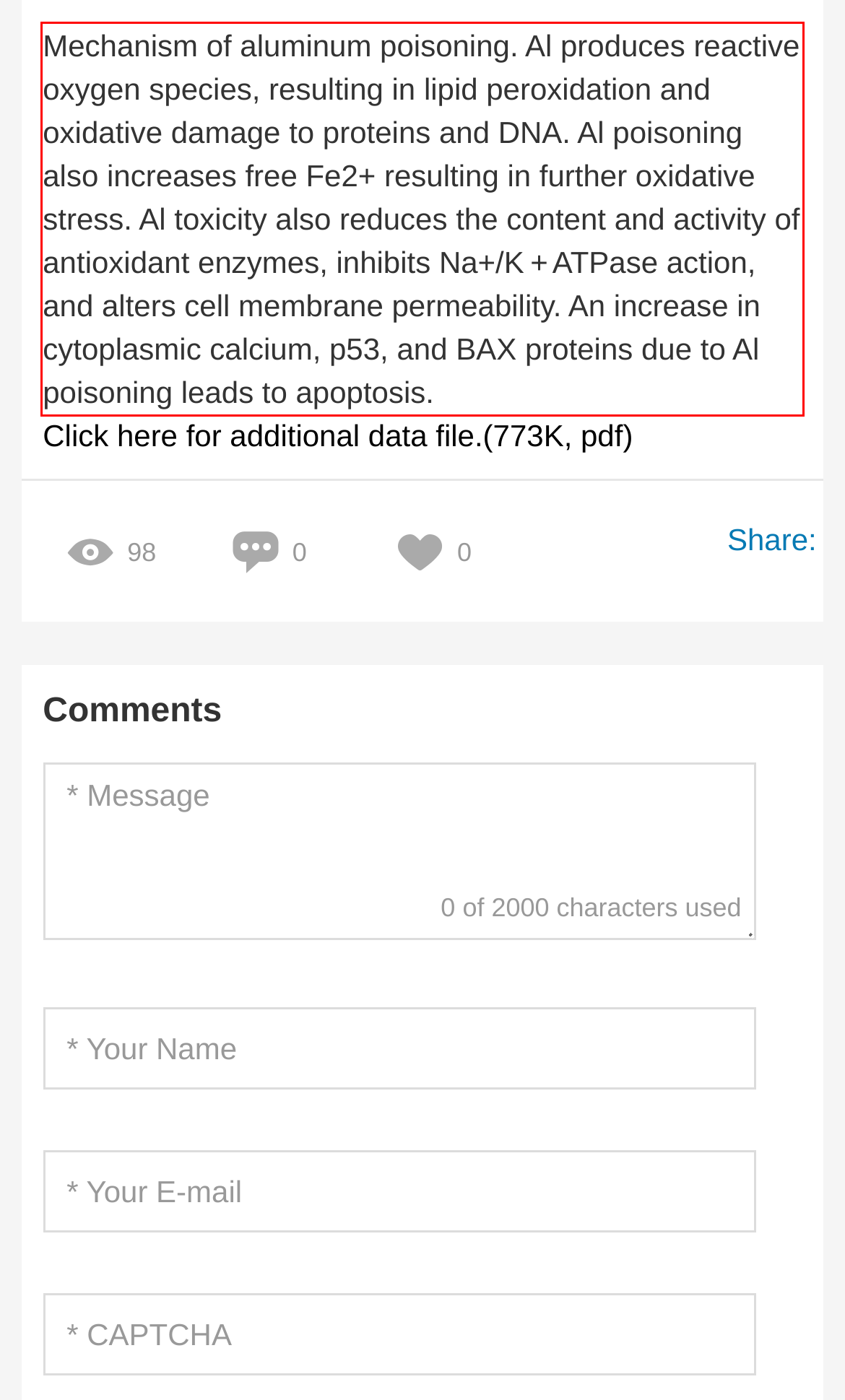Please recognize and transcribe the text located inside the red bounding box in the webpage image.

Mechanism of aluminum poisoning. Al produces reactive oxygen species, resulting in lipid peroxidation and oxidative damage to proteins and DNA. Al poisoning also increases free Fe2+ resulting in further oxidative stress. Al toxicity also reduces the content and activity of antioxidant enzymes, inhibits Na+/K + ATPase action, and alters cell membrane permeability. An increase in cytoplasmic calcium, p53, and BAX proteins due to Al poisoning leads to apoptosis.